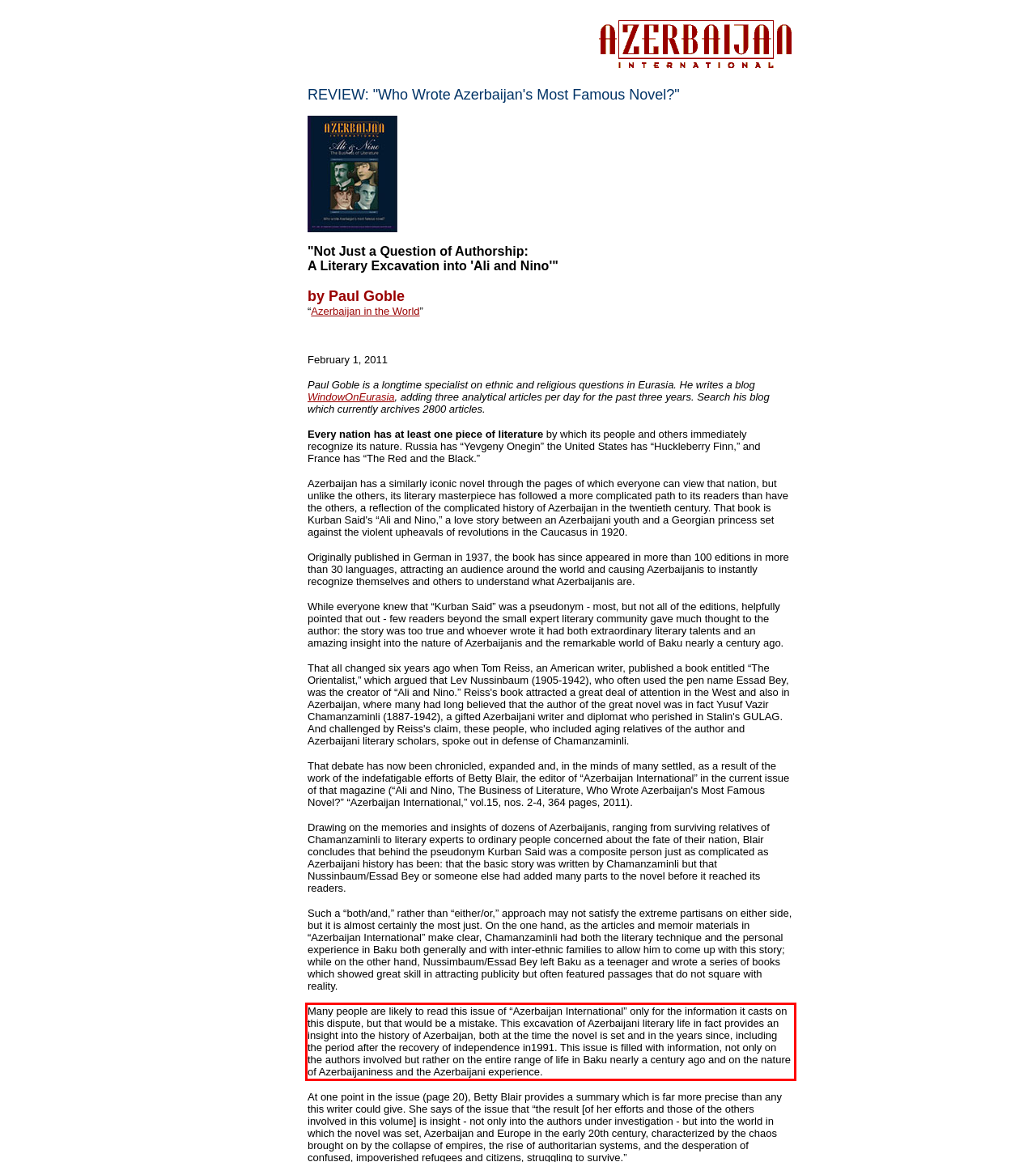There is a screenshot of a webpage with a red bounding box around a UI element. Please use OCR to extract the text within the red bounding box.

Many people are likely to read this issue of “Azerbaijan International” only for the information it casts on this dispute, but that would be a mistake. This excavation of Azerbaijani literary life in fact provides an insight into the history of Azerbaijan, both at the time the novel is set and in the years since, including the period after the recovery of independence in1991. This issue is filled with information, not only on the authors involved but rather on the entire range of life in Baku nearly a century ago and on the nature of Azerbaijaniness and the Azerbaijani experience.